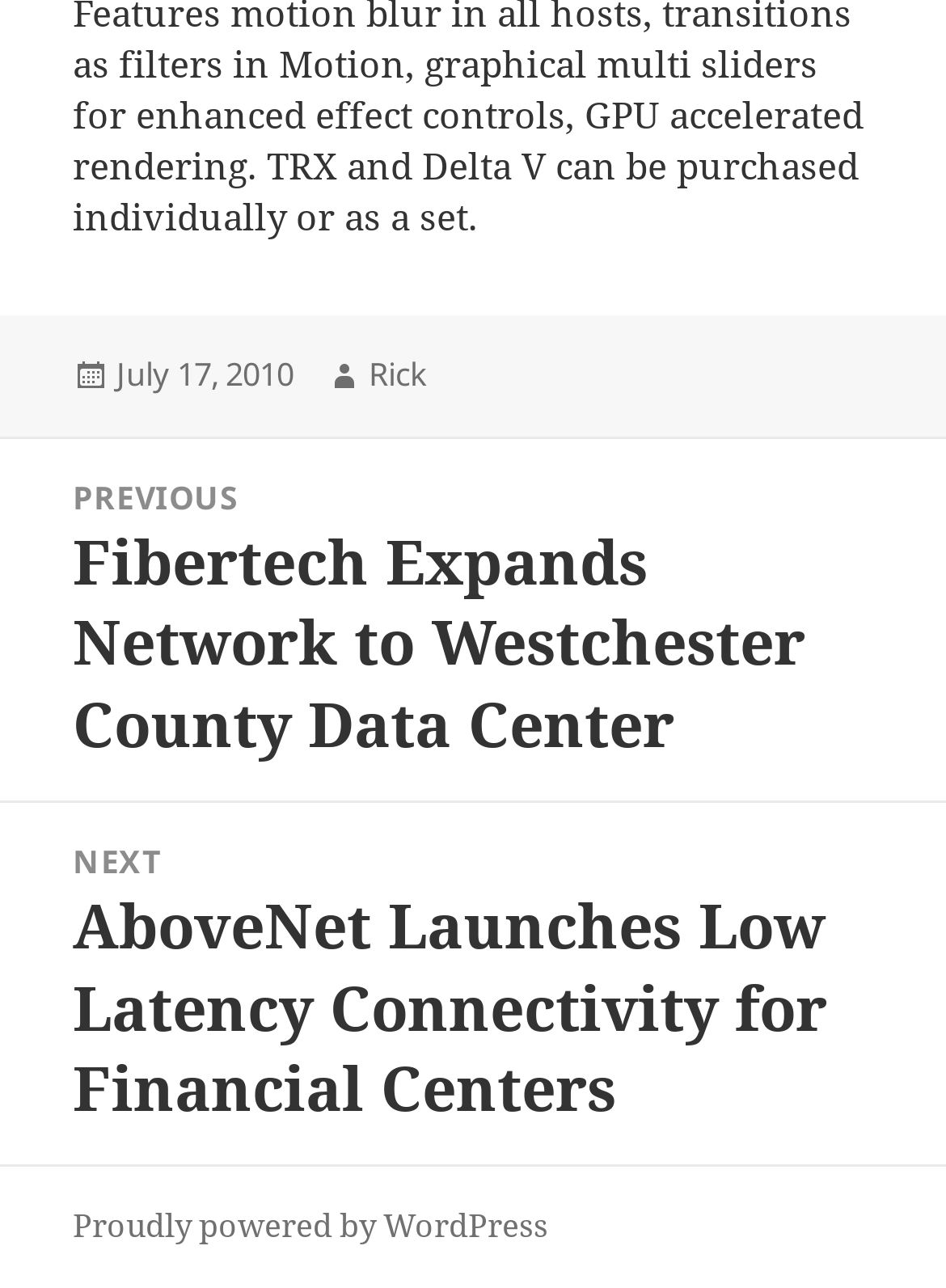What platform is powering this website?
Please provide a detailed answer to the question.

I found the platform powering this website by looking at the footer section of the webpage, where it says 'Proudly powered by WordPress'.